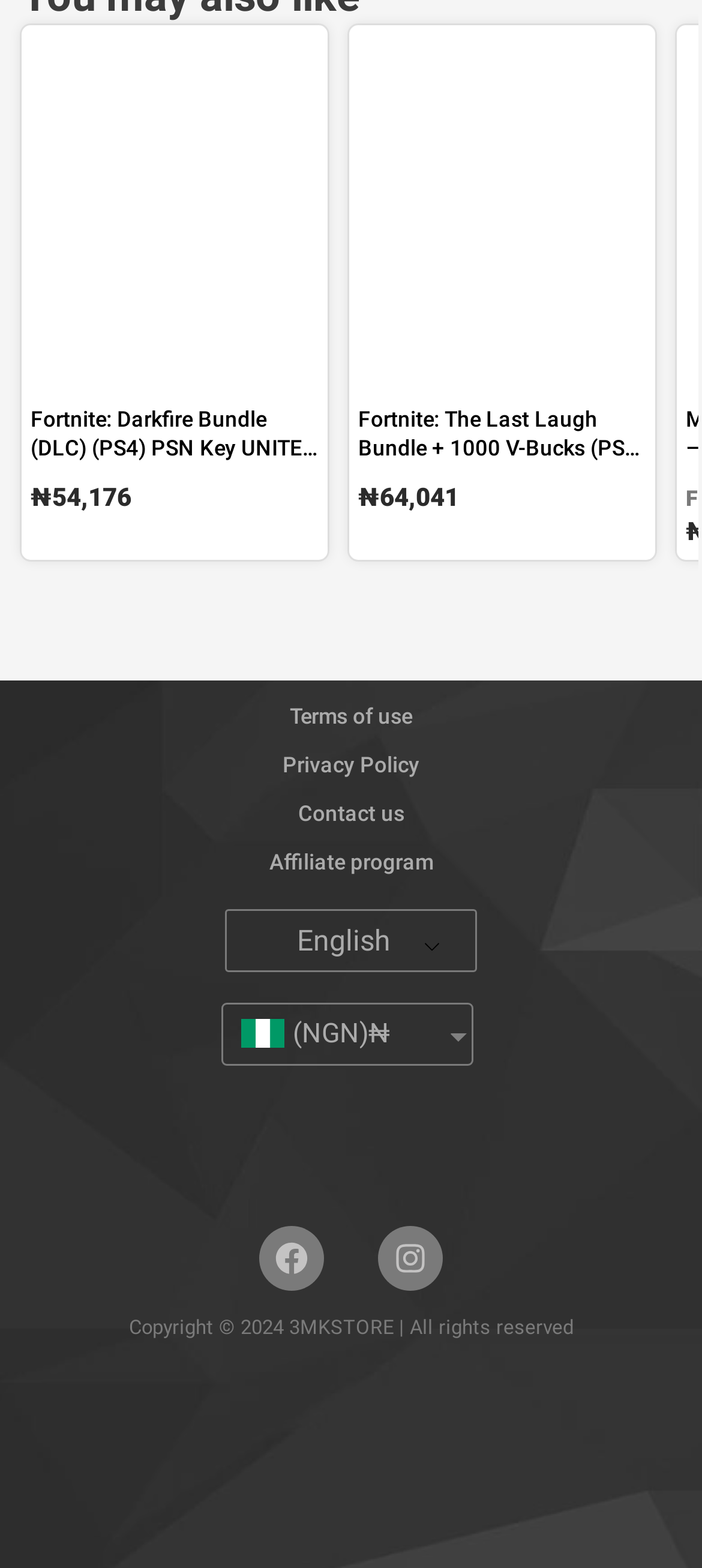Using the provided element description "Affiliate program", determine the bounding box coordinates of the UI element.

[0.383, 0.542, 0.617, 0.558]